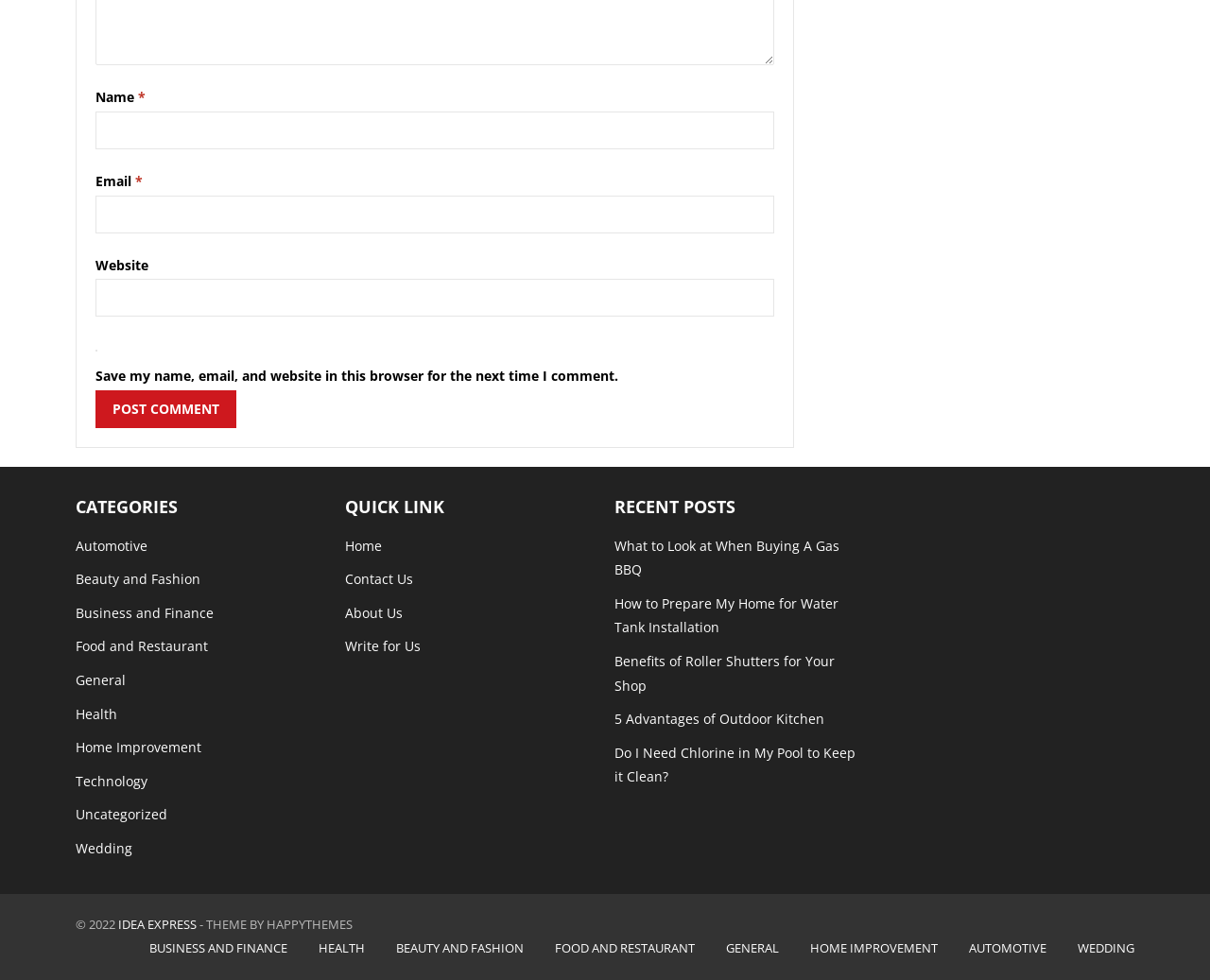Respond to the following question using a concise word or phrase: 
What is the name of the website's theme?

HappyThemes